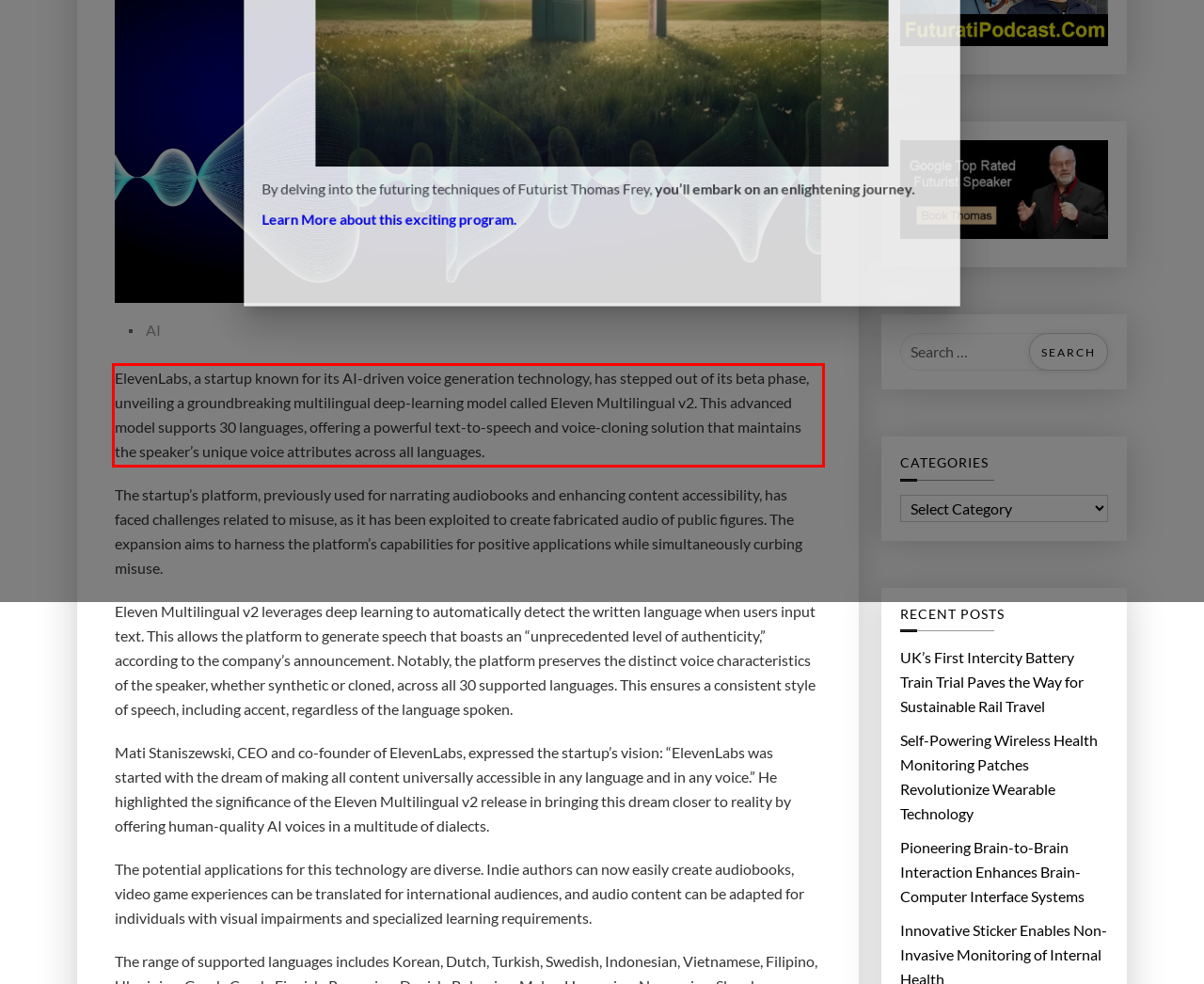Analyze the screenshot of the webpage that features a red bounding box and recognize the text content enclosed within this red bounding box.

ElevenLabs, a startup known for its AI-driven voice generation technology, has stepped out of its beta phase, unveiling a groundbreaking multilingual deep-learning model called Eleven Multilingual v2. This advanced model supports 30 languages, offering a powerful text-to-speech and voice-cloning solution that maintains the speaker’s unique voice attributes across all languages.